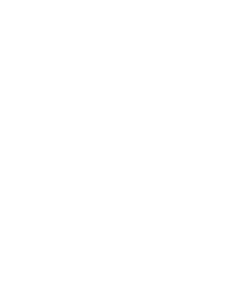What is the purpose of the mesh back on the hat?
Offer a detailed and full explanation in response to the question.

According to the caption, the hat has a mesh back, which is characterized as providing breathability, implying that its purpose is to allow for airflow and ventilation.